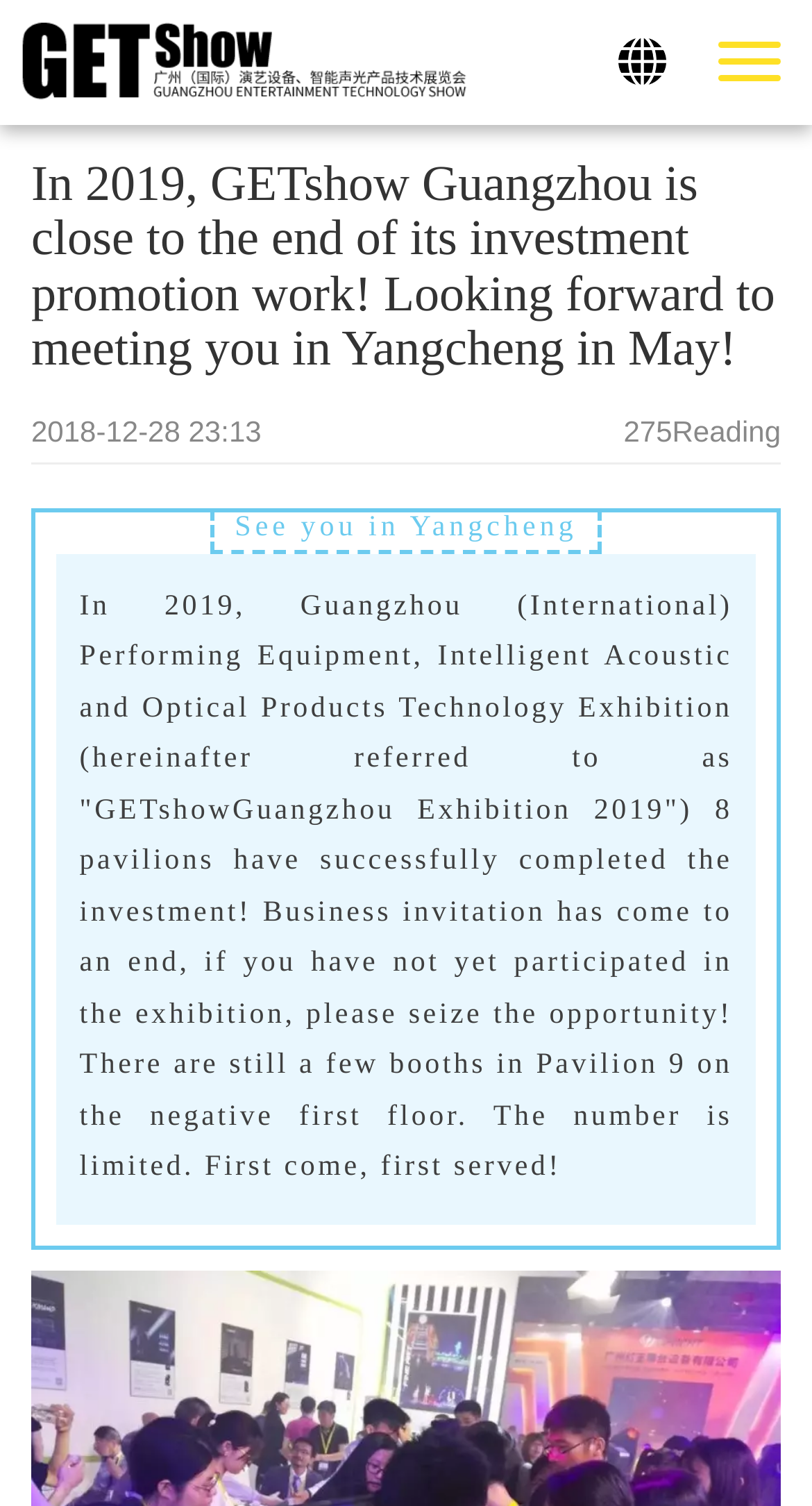Based on the element description Industry News, identify the bounding box coordinates for the UI element. The coordinates should be in the format (top-left x, top-left y, bottom-right x, bottom-right y) and within the 0 to 1 range.

[0.166, 0.014, 0.393, 0.036]